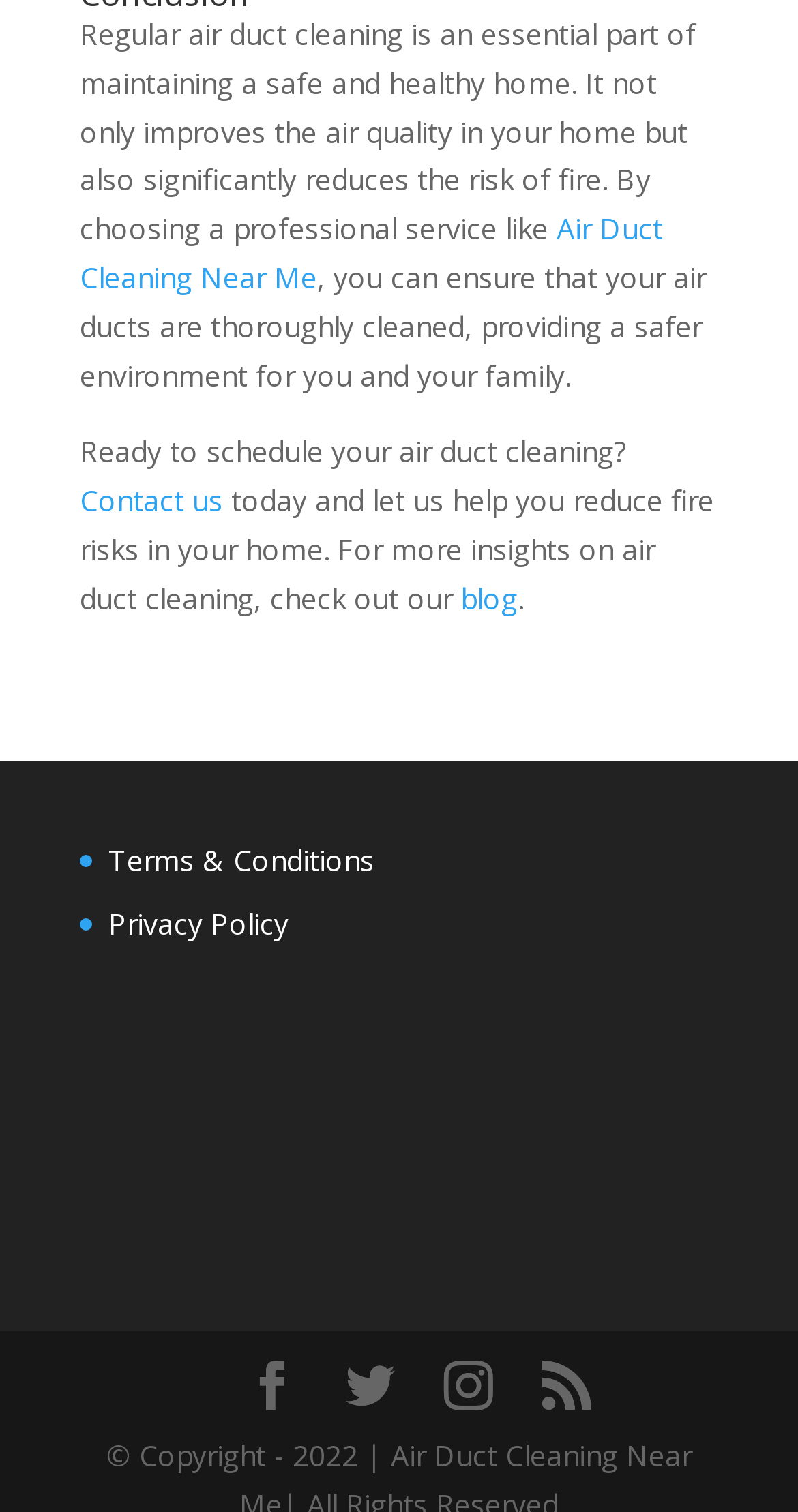Please determine the bounding box coordinates of the area that needs to be clicked to complete this task: 'Read the blog for more insights on air duct cleaning'. The coordinates must be four float numbers between 0 and 1, formatted as [left, top, right, bottom].

[0.577, 0.382, 0.649, 0.408]